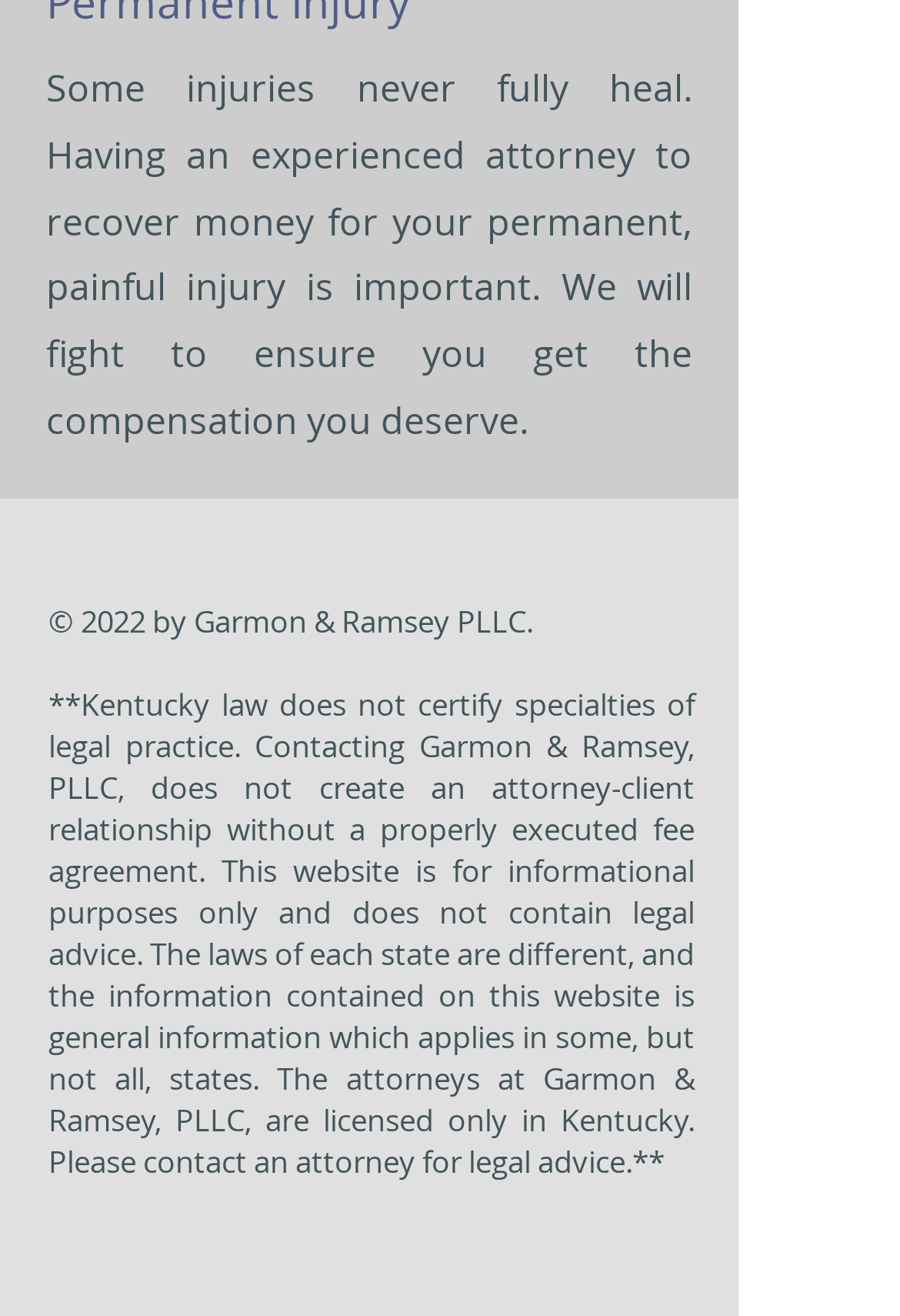Predict the bounding box coordinates for the UI element described as: "aria-label="s-facebook"". The coordinates should be four float numbers between 0 and 1, presented as [left, top, right, bottom].

[0.049, 0.923, 0.138, 0.984]